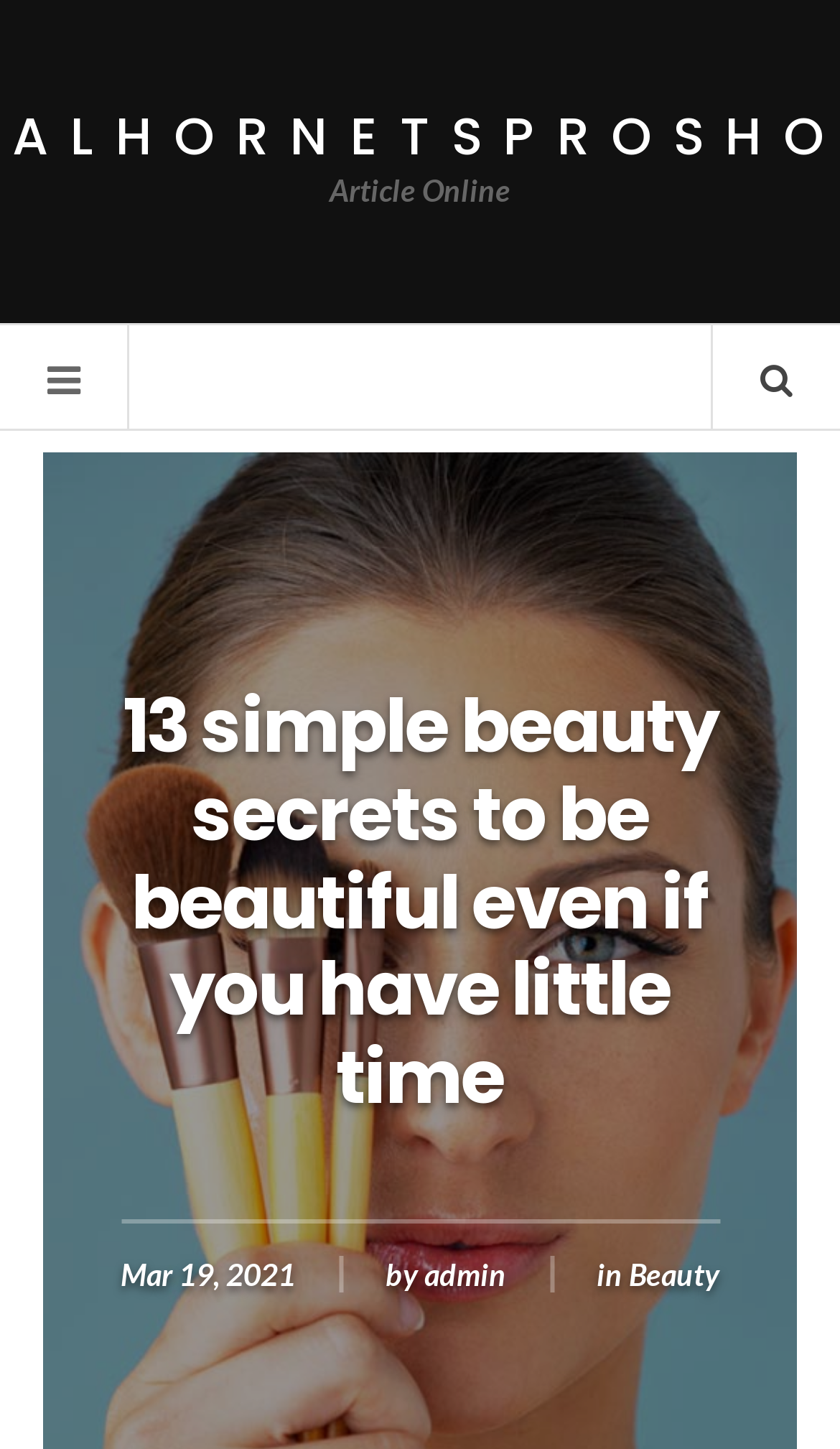Find the bounding box coordinates for the element described here: "Beauty".

[0.749, 0.867, 0.856, 0.892]